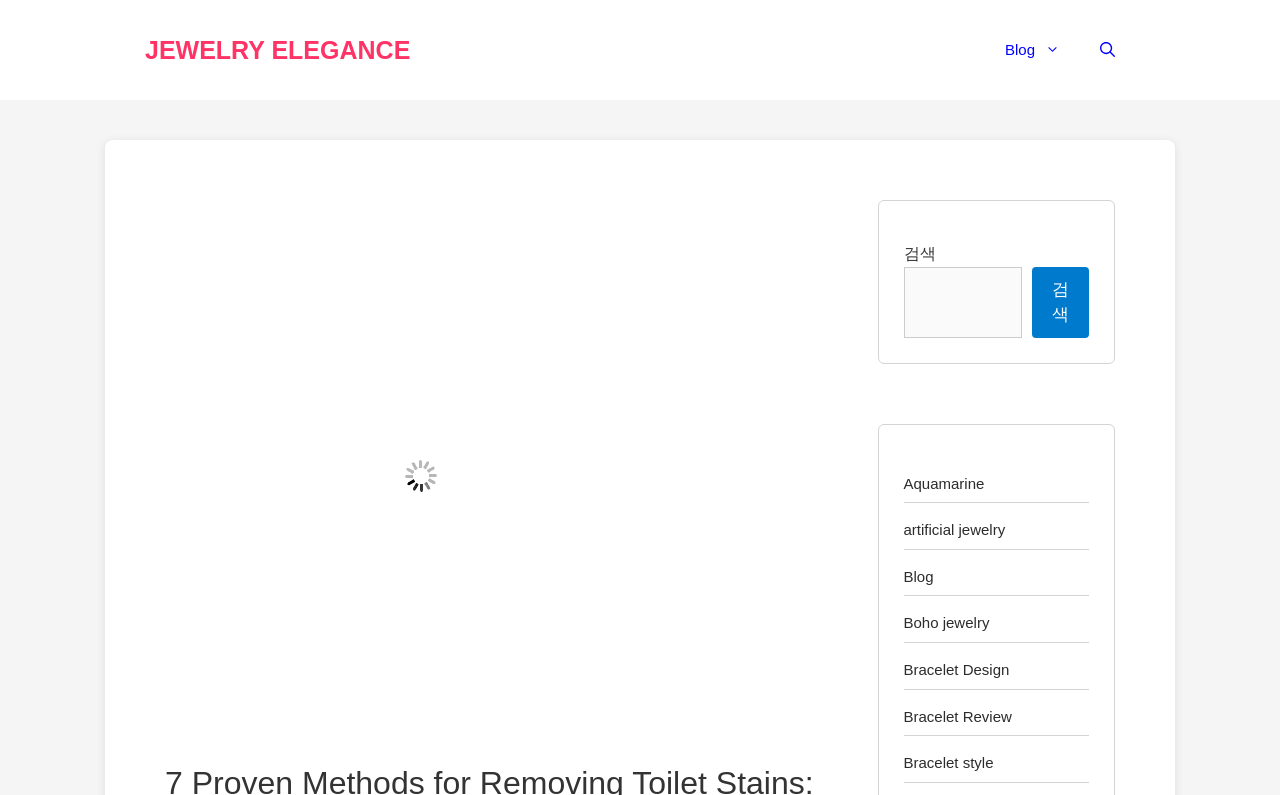Can you extract the primary headline text from the webpage?

7 Proven Methods for Removing Toilet Stains: A Detailed Guide